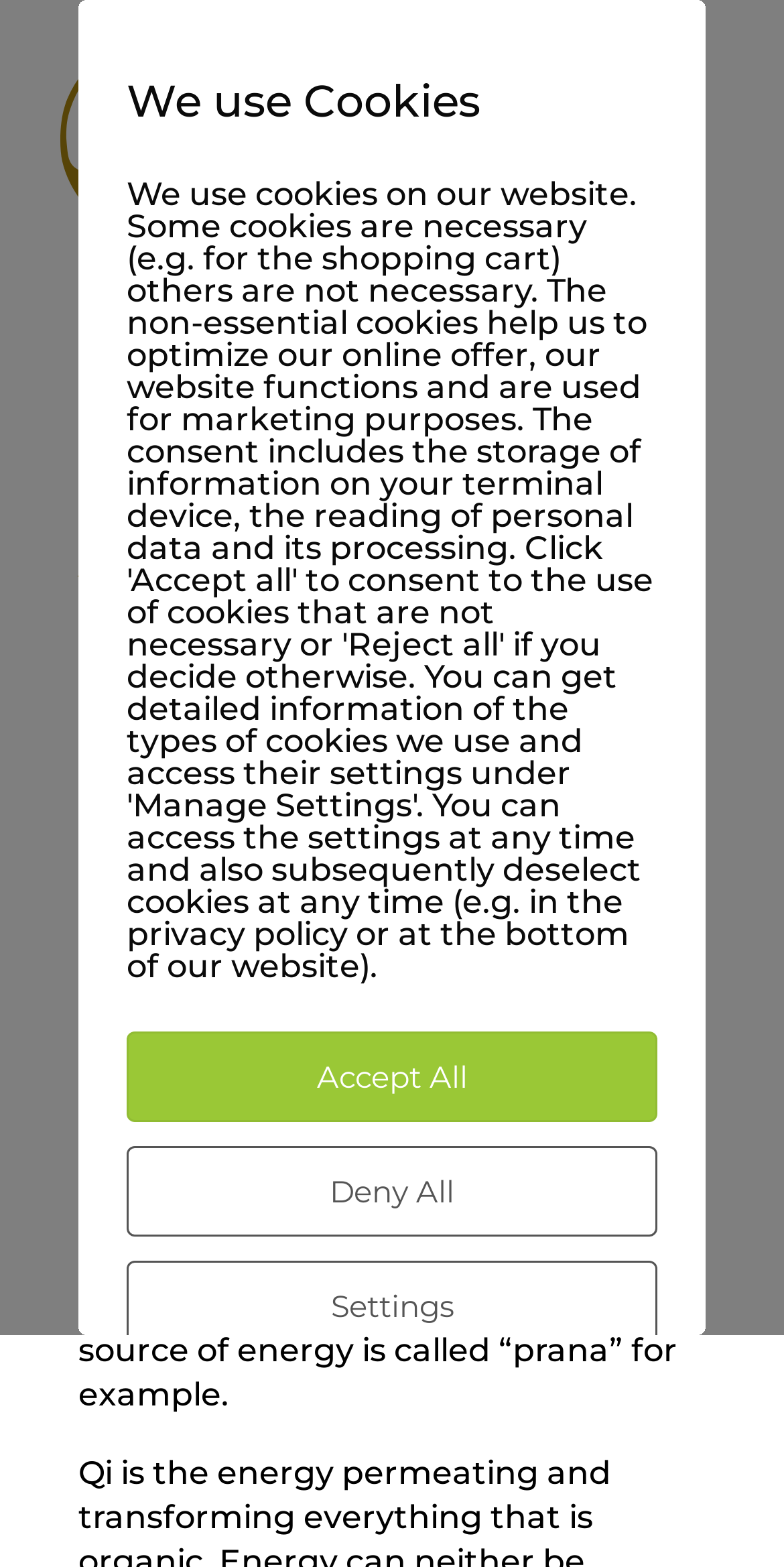Can you show the bounding box coordinates of the region to click on to complete the task described in the instruction: "Click the link to learn more about Traditional Chinese Medicine"?

[0.1, 0.484, 0.7, 0.508]